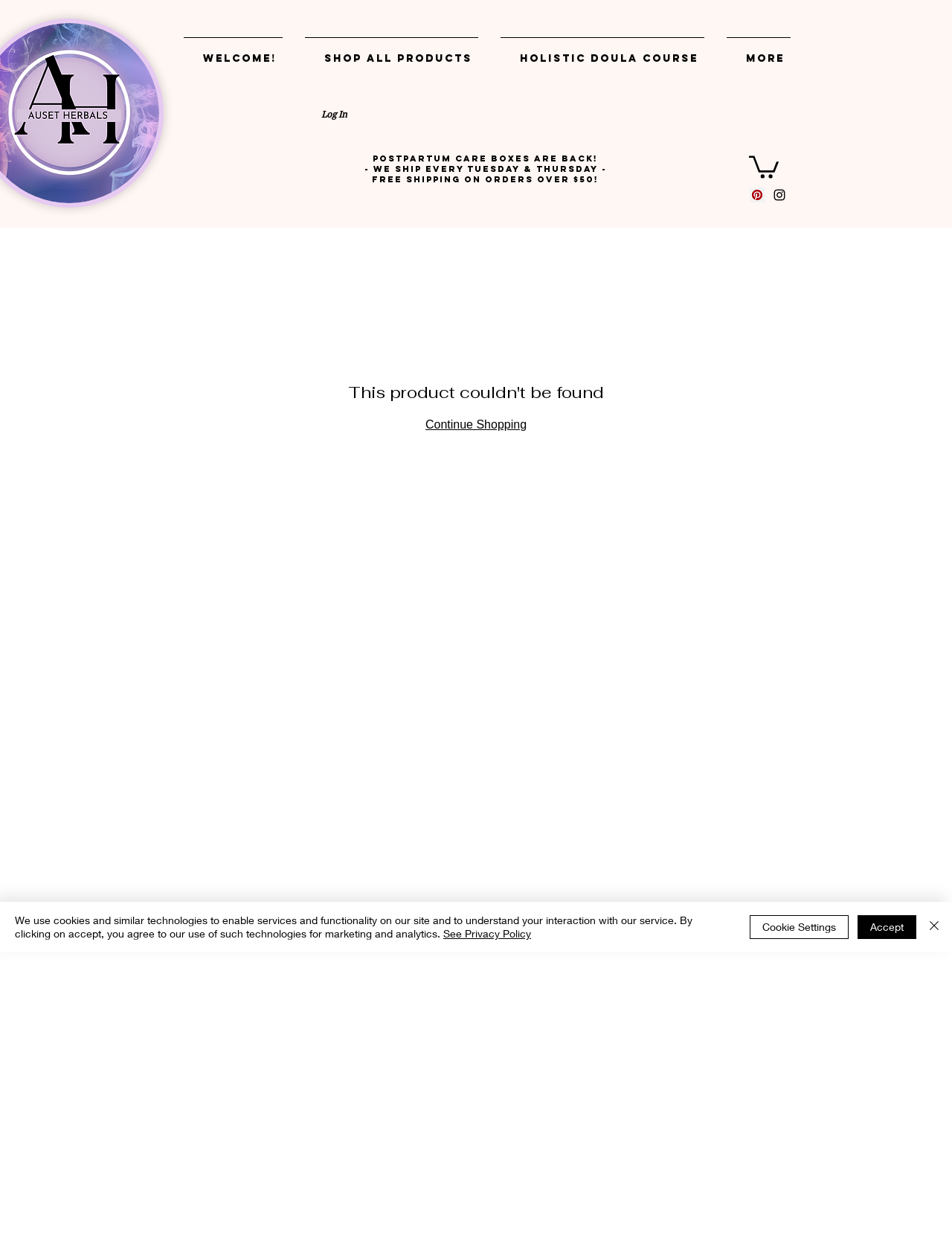What is the announcement on the page about?
Please answer using one word or phrase, based on the screenshot.

Postpartum care boxes